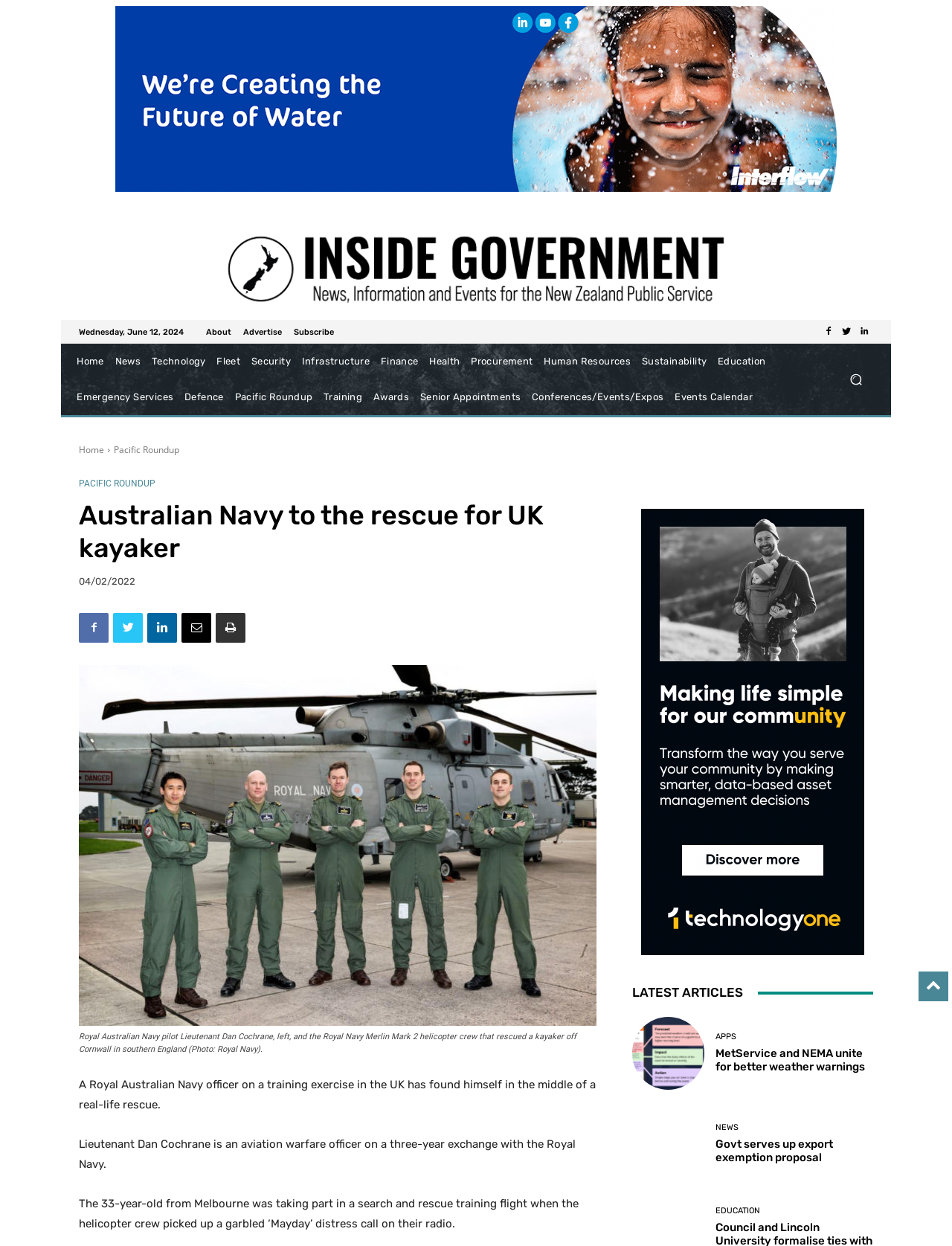Identify and provide the main heading of the webpage.

Australian Navy to the rescue for UK kayaker